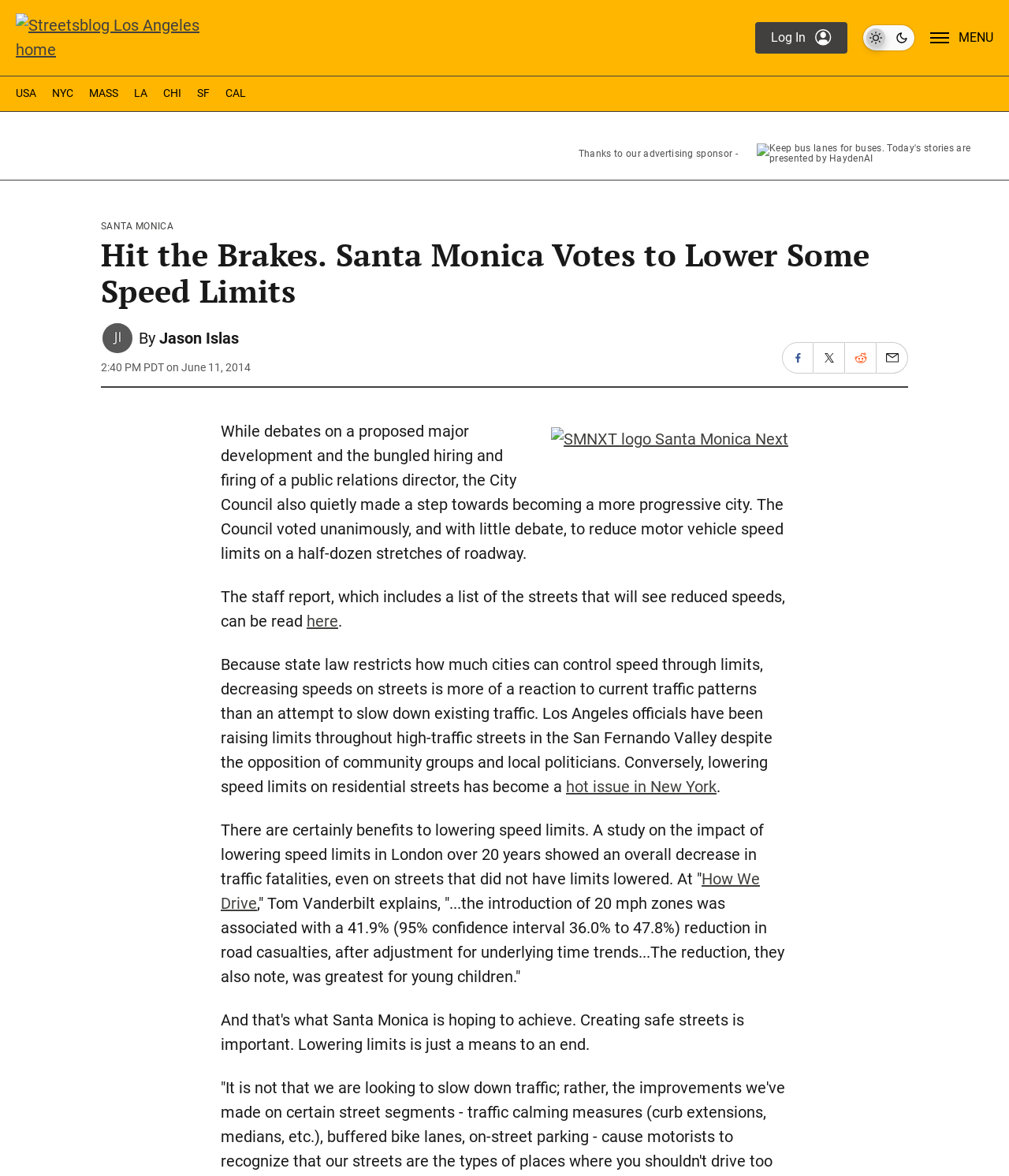From the webpage screenshot, predict the bounding box of the UI element that matches this description: "Log In".

[0.748, 0.018, 0.84, 0.046]